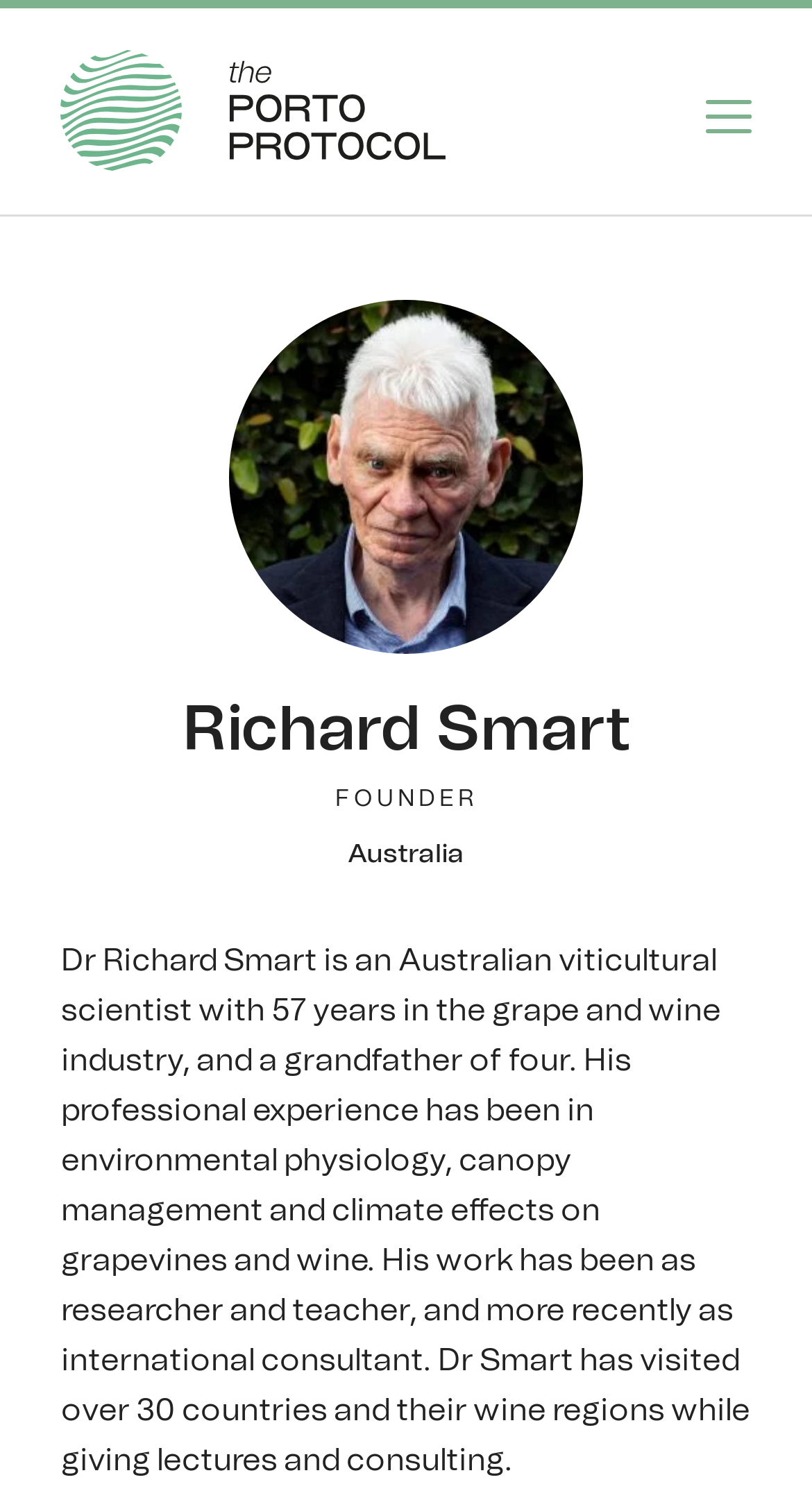Provide a thorough summary of the webpage.

The webpage is about Dr. Richard Smart, an Australian viticultural scientist. At the top left of the page, there is a link and an image, which is likely a logo or a profile picture. Below this, there is a larger image of Dr. Richard Smart, taking up a significant portion of the page. 

To the top right of the image, there is a heading with the name "Richard Smart". Below the heading, there are two lines of text, "FOUNDER" and "Australia", which are likely part of Dr. Smart's title or bio. 

Underneath the image, there is a paragraph of text that provides a detailed bio of Dr. Richard Smart, describing his professional experience, research areas, and international consulting work. The text also mentions his personal life, stating that he is a grandfather of four.